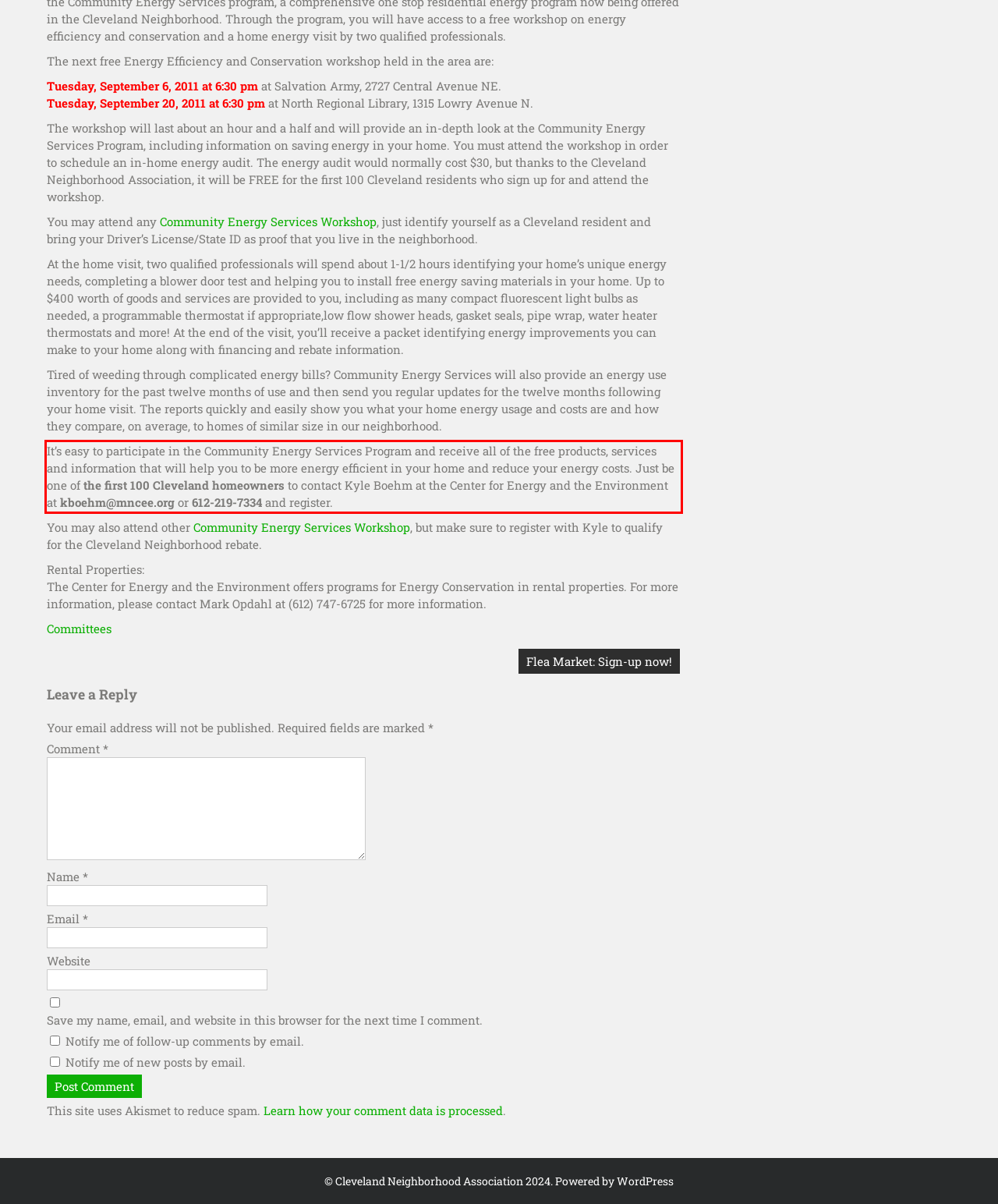Analyze the screenshot of a webpage where a red rectangle is bounding a UI element. Extract and generate the text content within this red bounding box.

It’s easy to participate in the Community Energy Services Program and receive all of the free products, services and information that will help you to be more energy efficient in your home and reduce your energy costs. Just be one of the first 100 Cleveland homeowners to contact Kyle Boehm at the Center for Energy and the Environment at kboehm@mncee.org or 612-219-7334 and register.